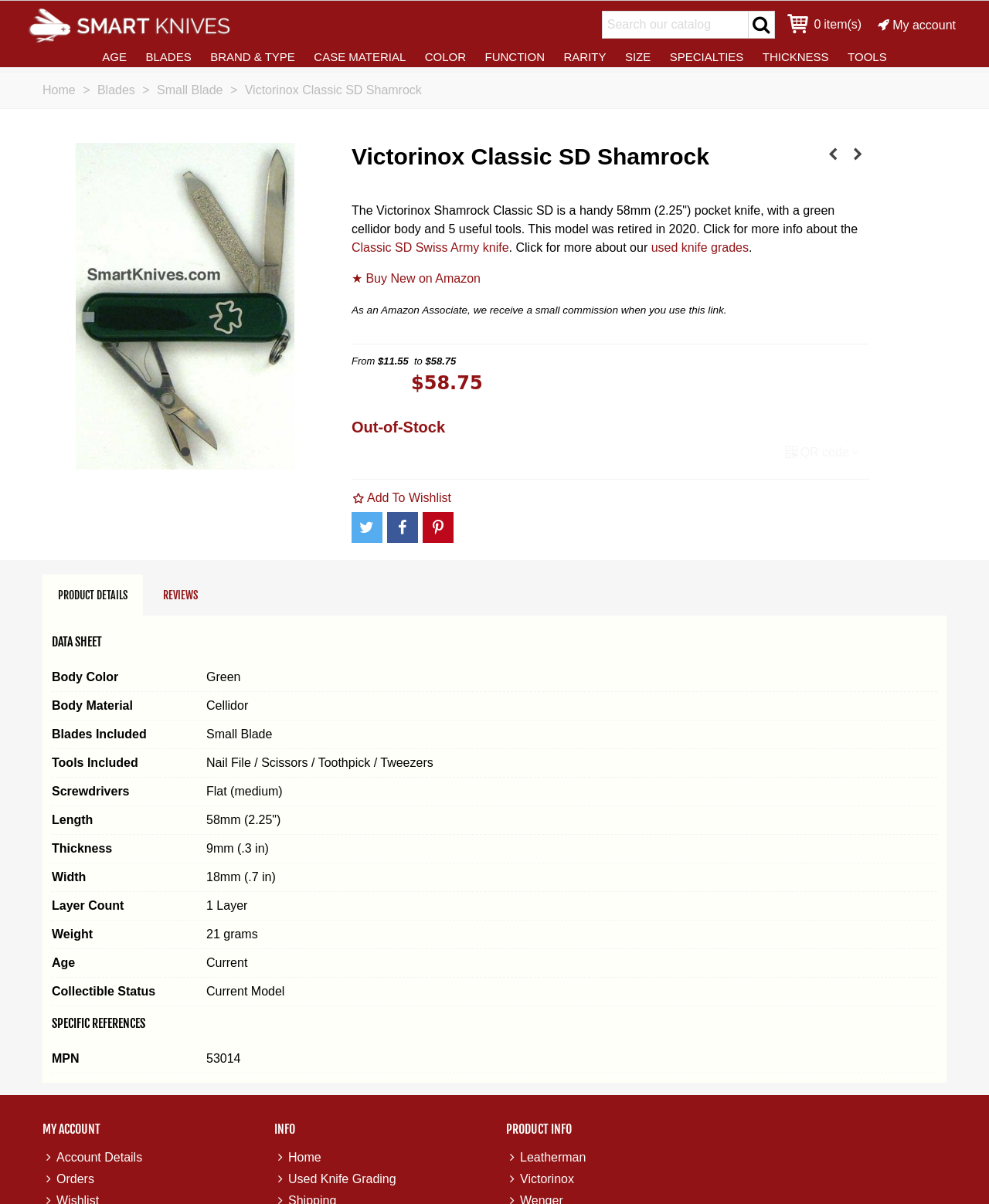Show the bounding box coordinates of the element that should be clicked to complete the task: "Buy New on Amazon".

[0.355, 0.226, 0.486, 0.237]